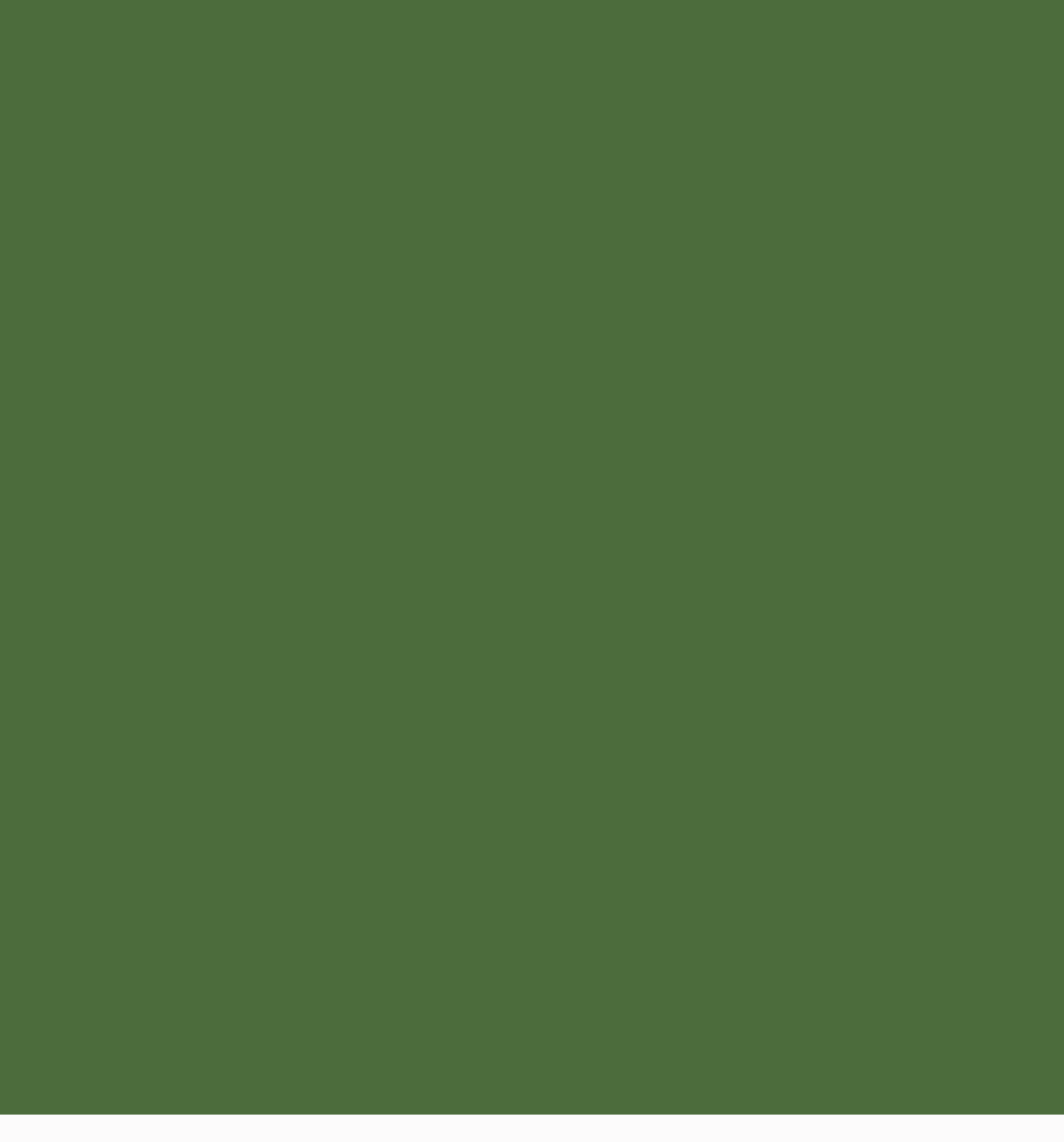What is the name of the person mentioned in the first review?
Please use the image to deliver a detailed and complete answer.

The first review on the webpage mentions a person named Tommy Beck, which is indicated by the heading element with the text 'Tommy Beck'.